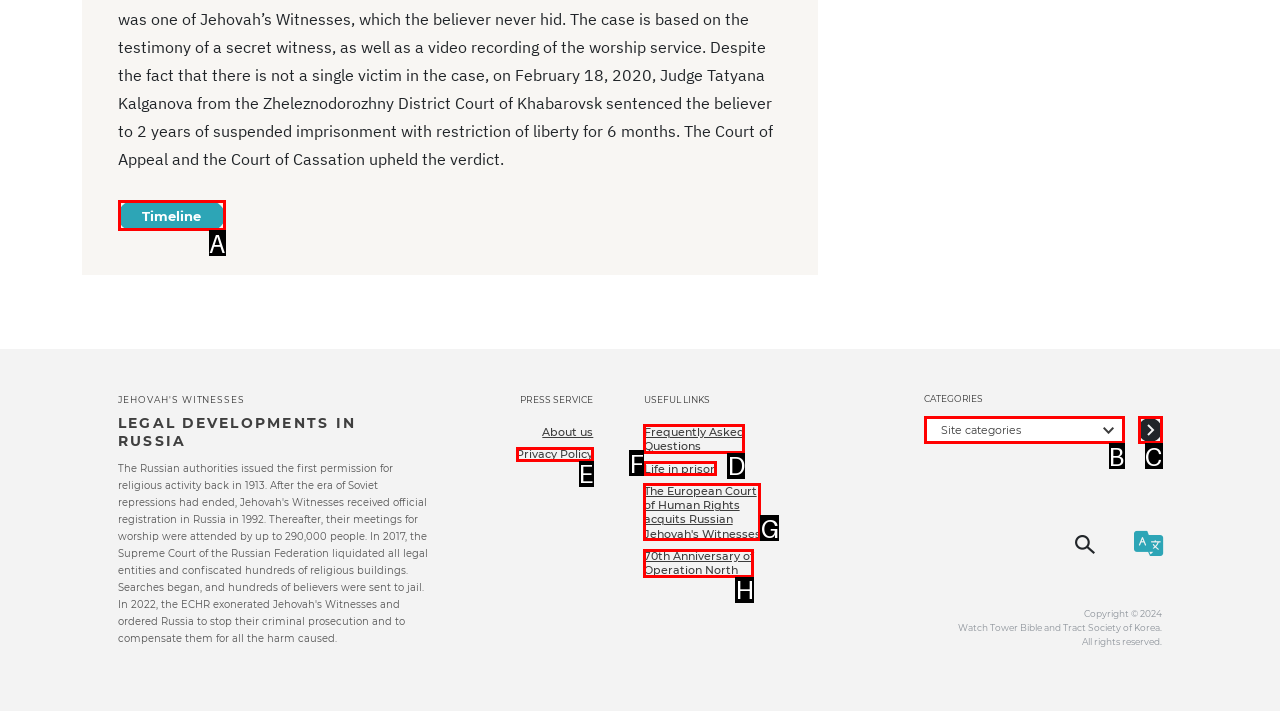Identify the HTML element that corresponds to the following description: Frequently Asked Questions. Provide the letter of the correct option from the presented choices.

D